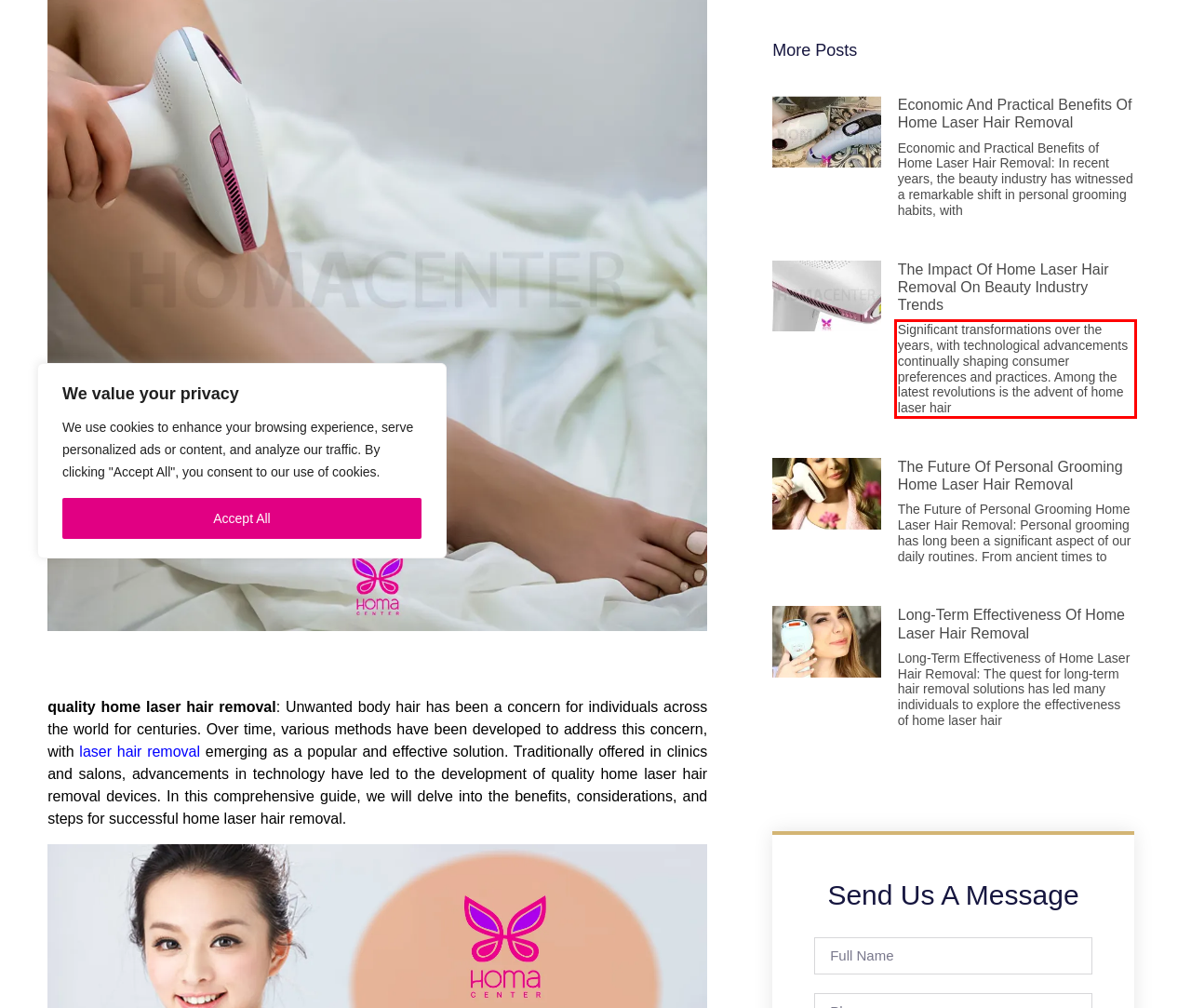Using the provided screenshot of a webpage, recognize the text inside the red rectangle bounding box by performing OCR.

Significant transformations over the years, with technological advancements continually shaping consumer preferences and practices. Among the latest revolutions is the advent of home laser hair